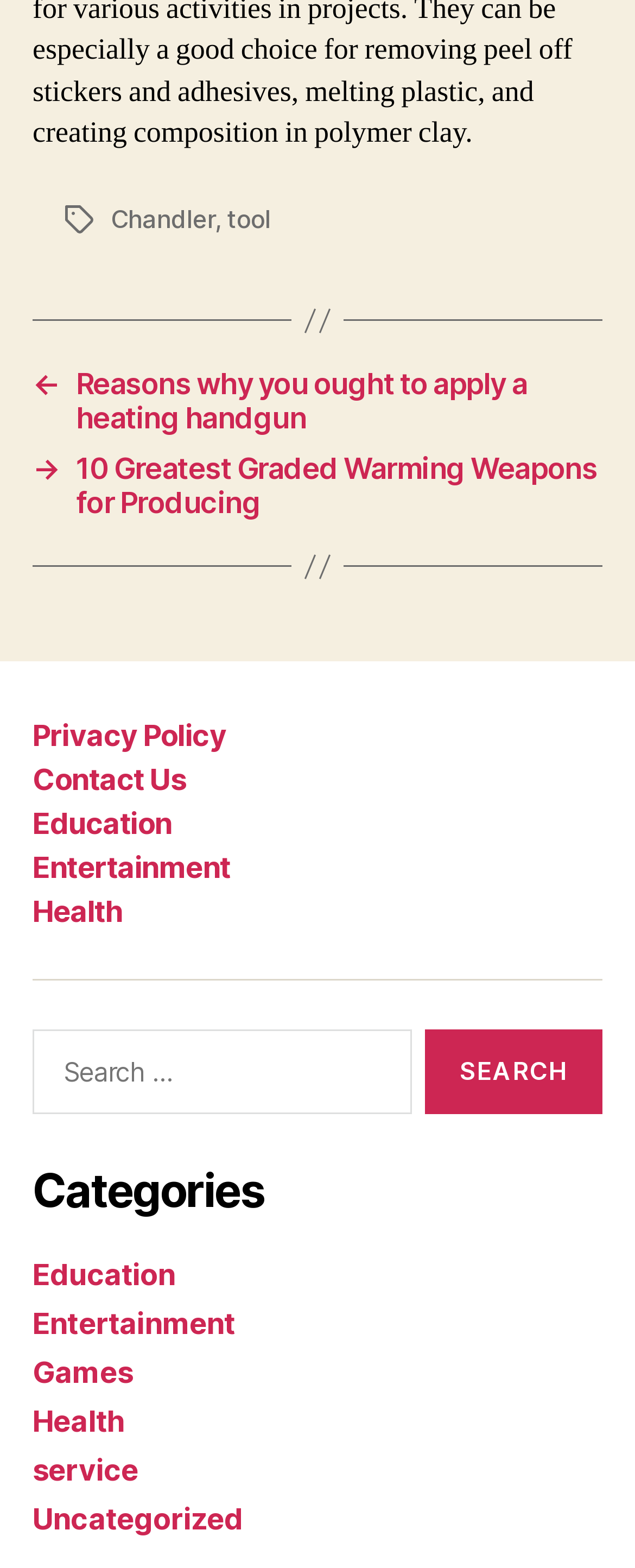Please locate the UI element described by "Privacy Policy" and provide its bounding box coordinates.

[0.051, 0.458, 0.356, 0.48]